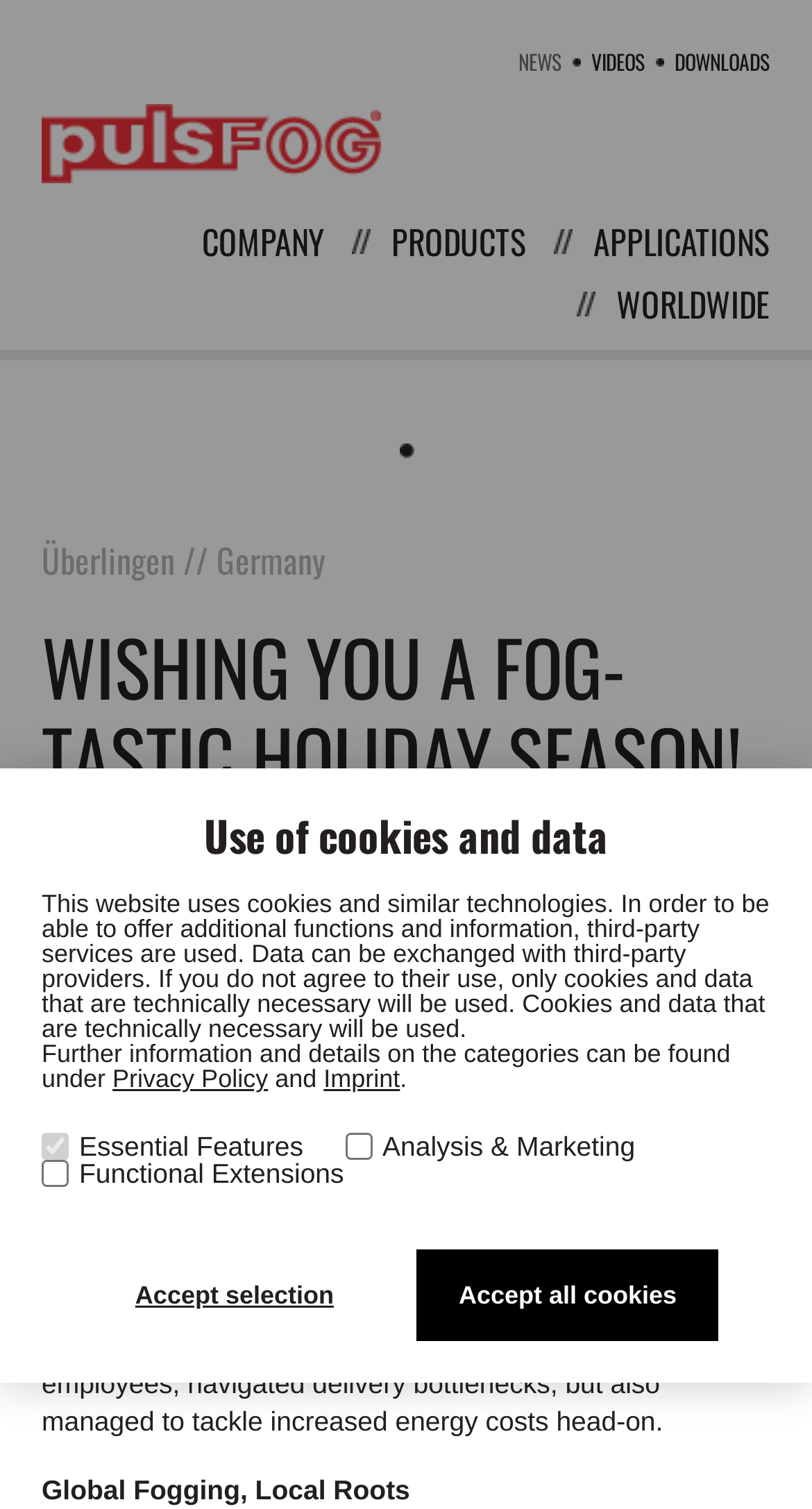Please identify the bounding box coordinates of the element I should click to complete this instruction: 'Explore APPLICATIONS'. The coordinates should be given as four float numbers between 0 and 1, like this: [left, top, right, bottom].

[0.705, 0.149, 0.949, 0.19]